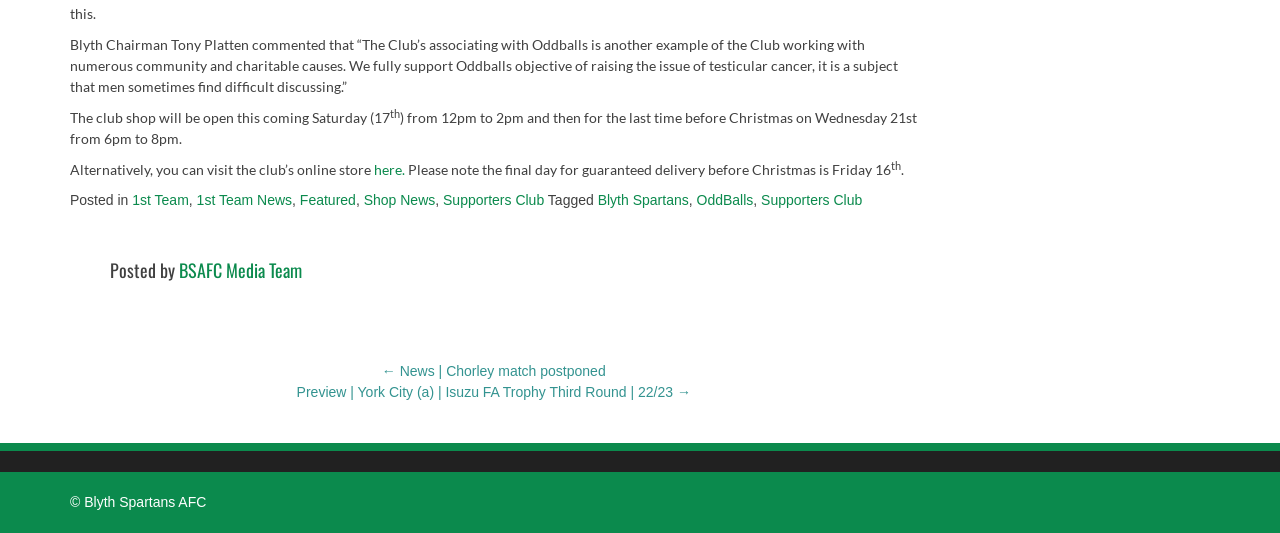What is the objective of Oddballs?
Please respond to the question with a detailed and informative answer.

According to the quote from Tony Platten, 'Oddballs objective of raising the issue of testicular cancer' is mentioned, indicating that the organization's goal is to raise awareness about this specific health issue.